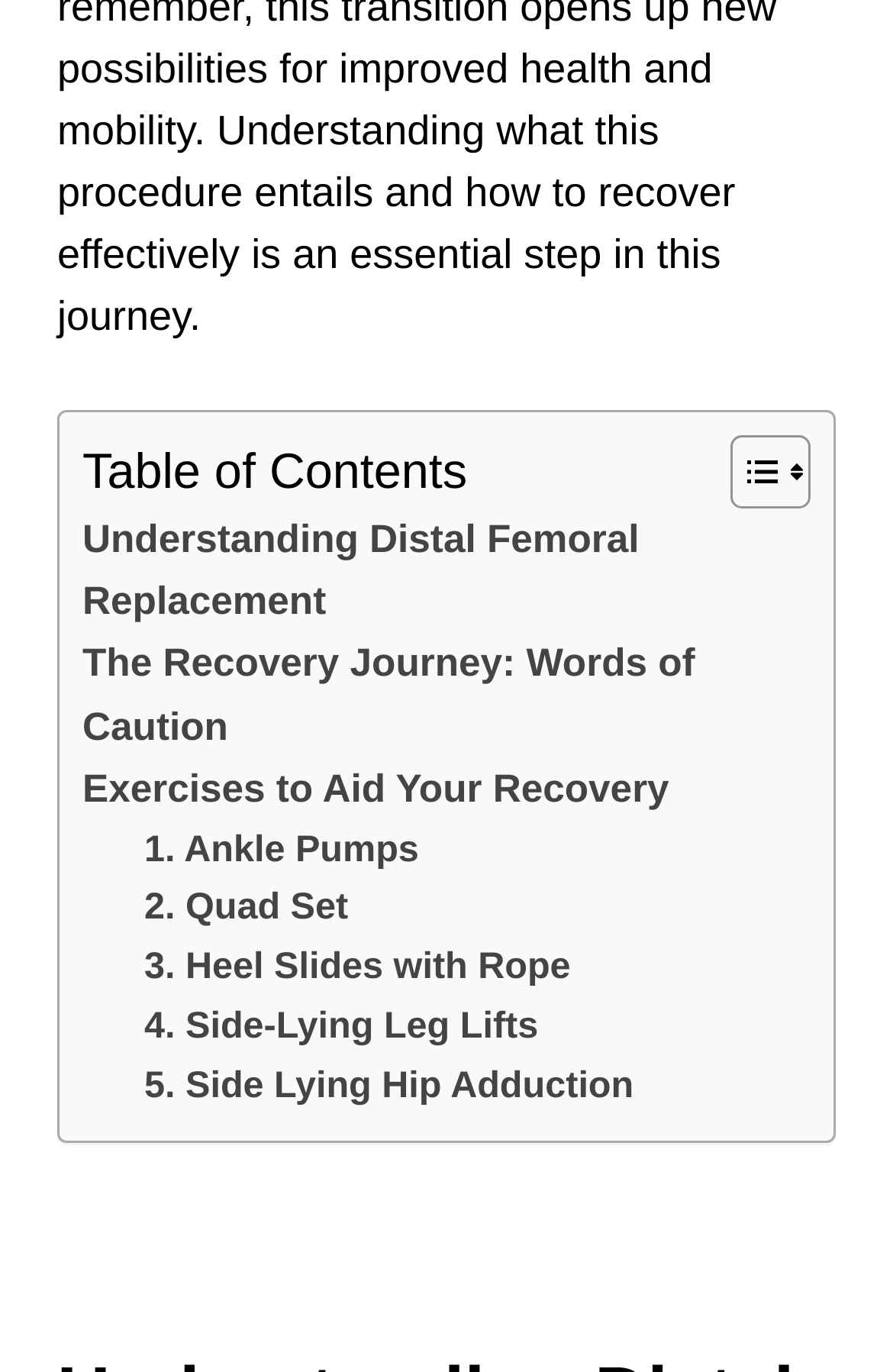What is the purpose of the images on this webpage?
Give a detailed response to the question by analyzing the screenshot.

The two images on this webpage seem to be decorative, as they do not contain any OCR text or descriptions that provide meaningful information. They are likely used to break up the text and make the webpage more visually appealing.